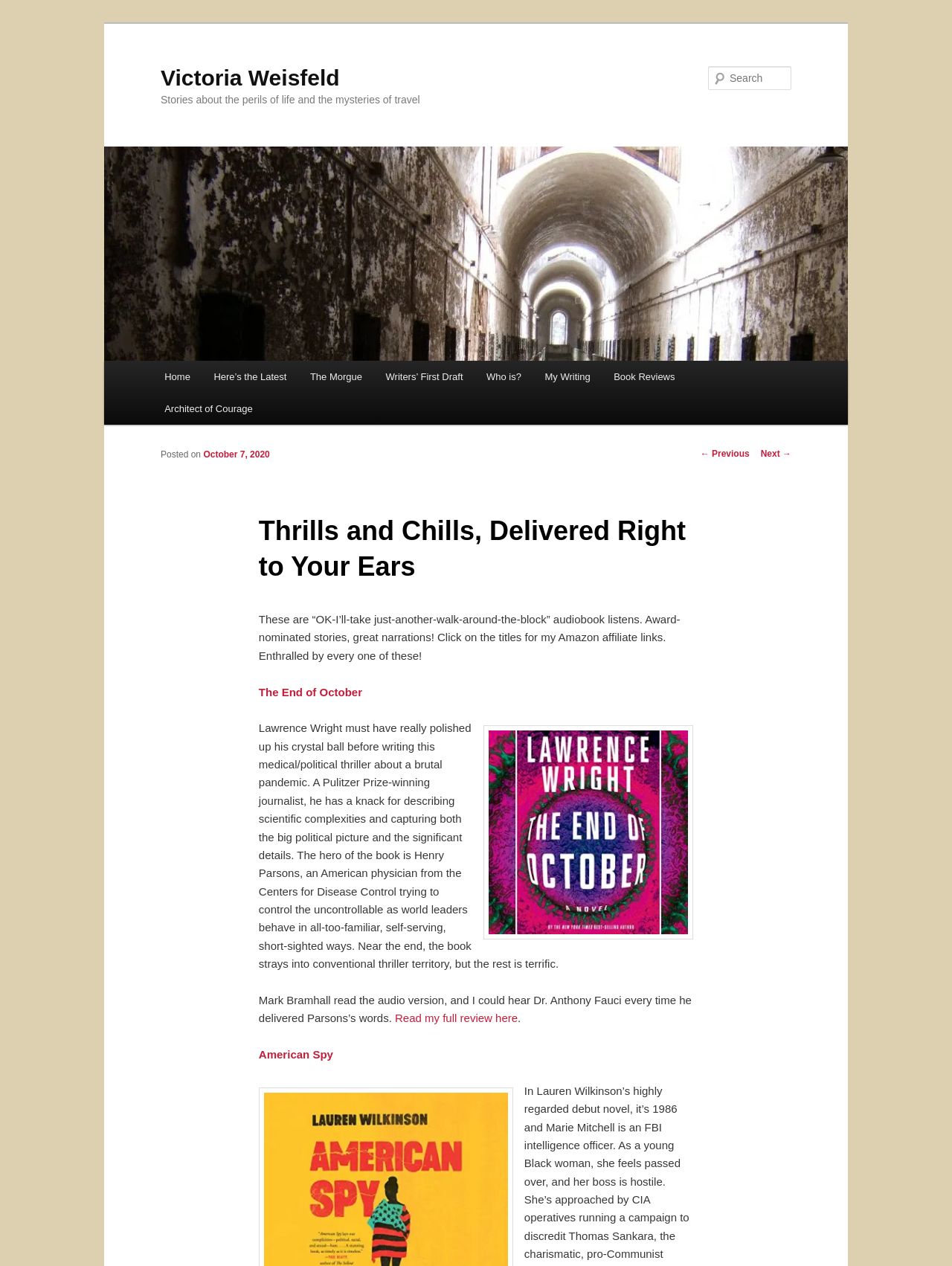Identify the bounding box of the UI element that matches this description: "Home".

[0.16, 0.285, 0.212, 0.31]